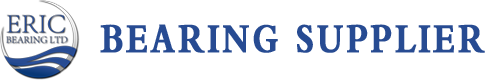What industry does the logo likely reflect through its design elements? Refer to the image and provide a one-word or short phrase answer.

Manufacturing